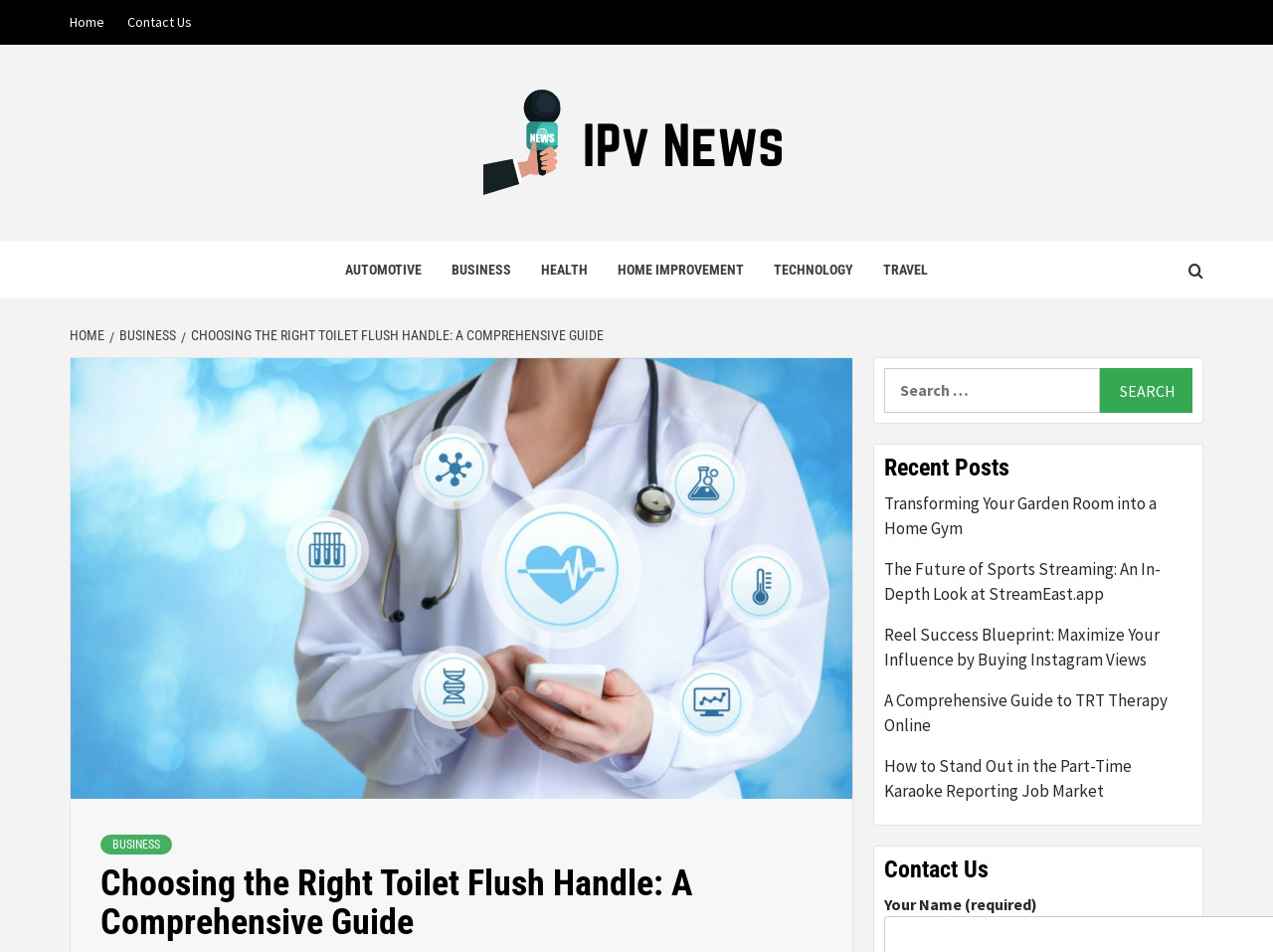Summarize the webpage with a detailed and informative caption.

The webpage is a news article page from IPv News, with a comprehensive guide to choosing the right toilet flush handle as its main content. At the top, there is a navigation menu with links to "Home", "Contact Us", and "IPv News", along with an image of the IPv News logo. Below the navigation menu, there is a heading that reads "REPORTING NEWS WITH PRECISION AND CLARITY".

On the left side of the page, there are links to various categories, including "AUTOMOTIVE", "BUSINESS", "HEALTH", "HOME IMPROVEMENT", "TECHNOLOGY", and "TRAVEL". There is also a search bar with a button labeled "Search" and a placeholder text "Search for:".

The main content of the page is a comprehensive guide to choosing the right toilet flush handle, with a heading that reads "Choosing the Right Toilet Flush Handle: A Comprehensive Guide". Below the heading, there is a breadcrumb navigation that shows the path from "HOME" to "BUSINESS" to the current article.

On the right side of the page, there is a section labeled "Recent Posts" that lists five recent news articles, including "Transforming Your Garden Room into a Home Gym", "The Future of Sports Streaming: An In-Depth Look at StreamEast.app", and others. Below the "Recent Posts" section, there is a "Contact Us" form with fields for name, email, and message.

Overall, the webpage has a clean and organized layout, with clear headings and concise text. The main content is easy to read, and the navigation menus and search bar are easily accessible.